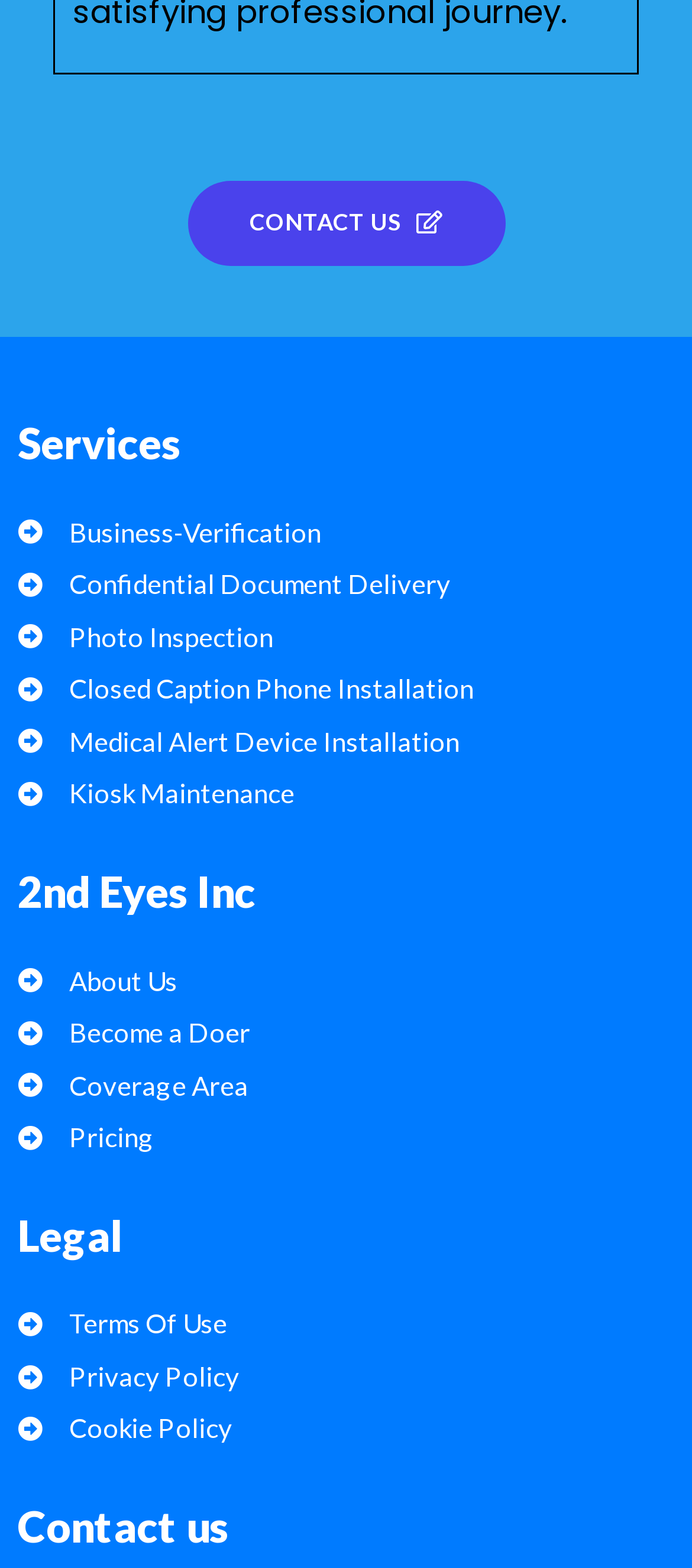Locate the bounding box coordinates of the element that should be clicked to fulfill the instruction: "View About Us".

[0.026, 0.609, 0.974, 0.642]